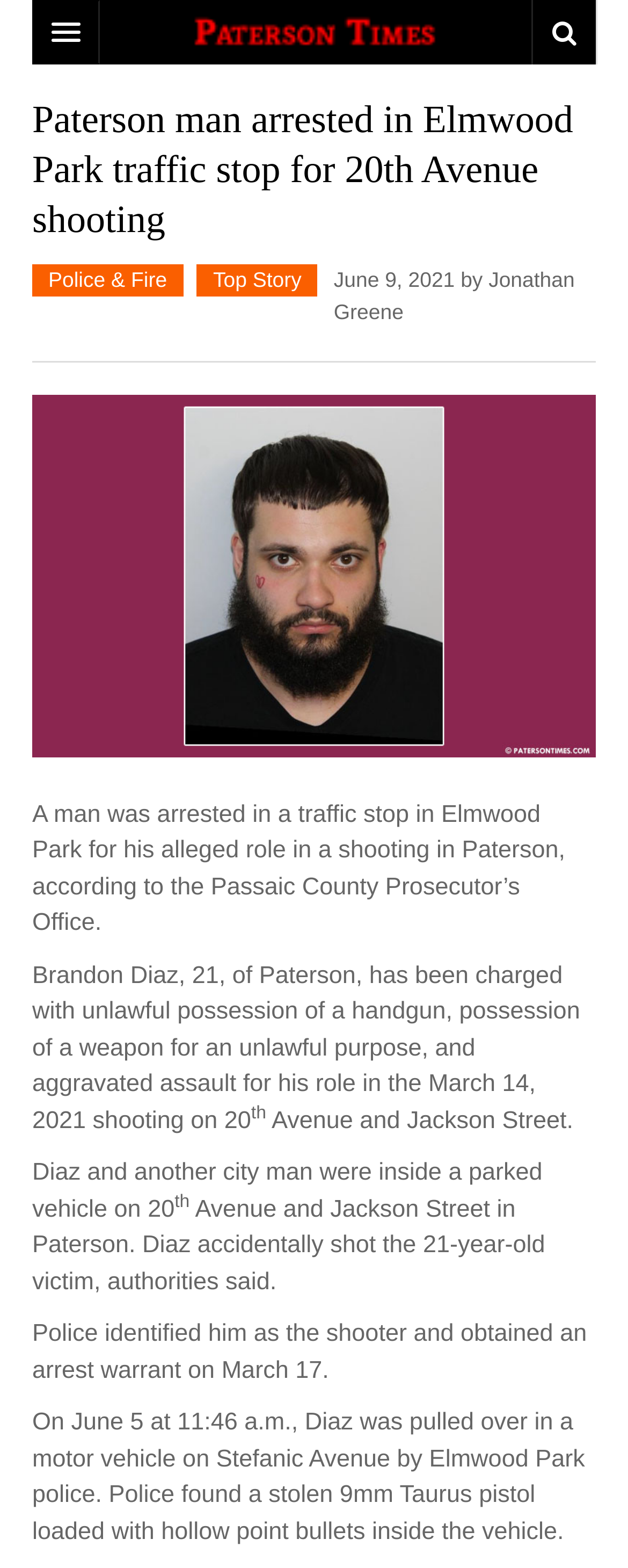Determine the bounding box coordinates of the section to be clicked to follow the instruction: "Read the article about Paterson man arrested". The coordinates should be given as four float numbers between 0 and 1, formatted as [left, top, right, bottom].

[0.051, 0.062, 0.949, 0.158]